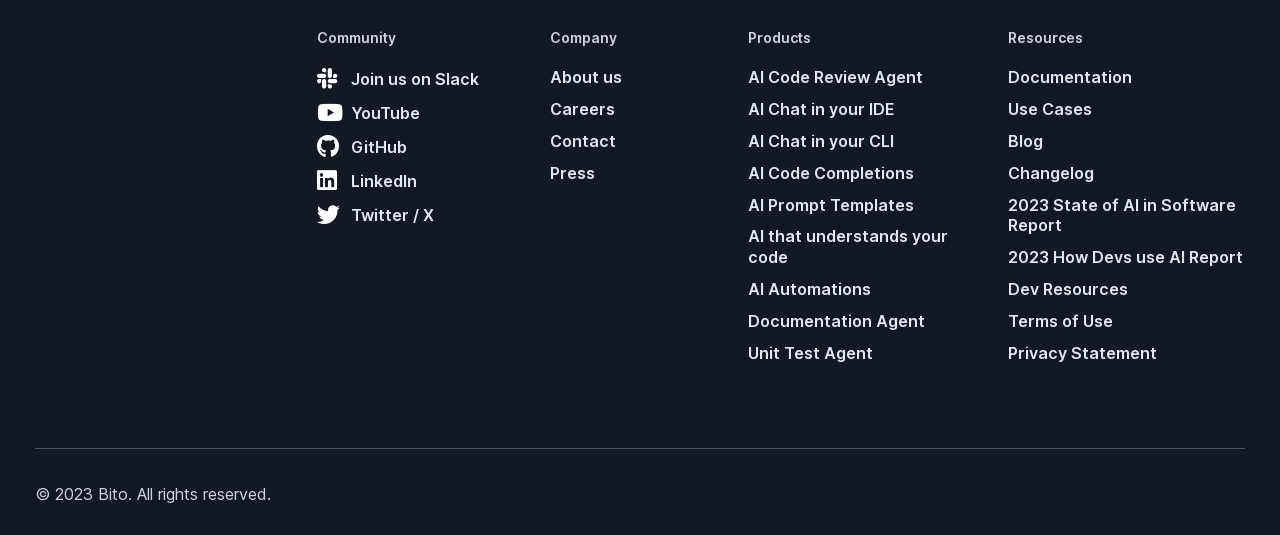Determine the coordinates of the bounding box that should be clicked to complete the instruction: "Read the blog". The coordinates should be represented by four float numbers between 0 and 1: [left, top, right, bottom].

[0.788, 0.245, 0.972, 0.284]